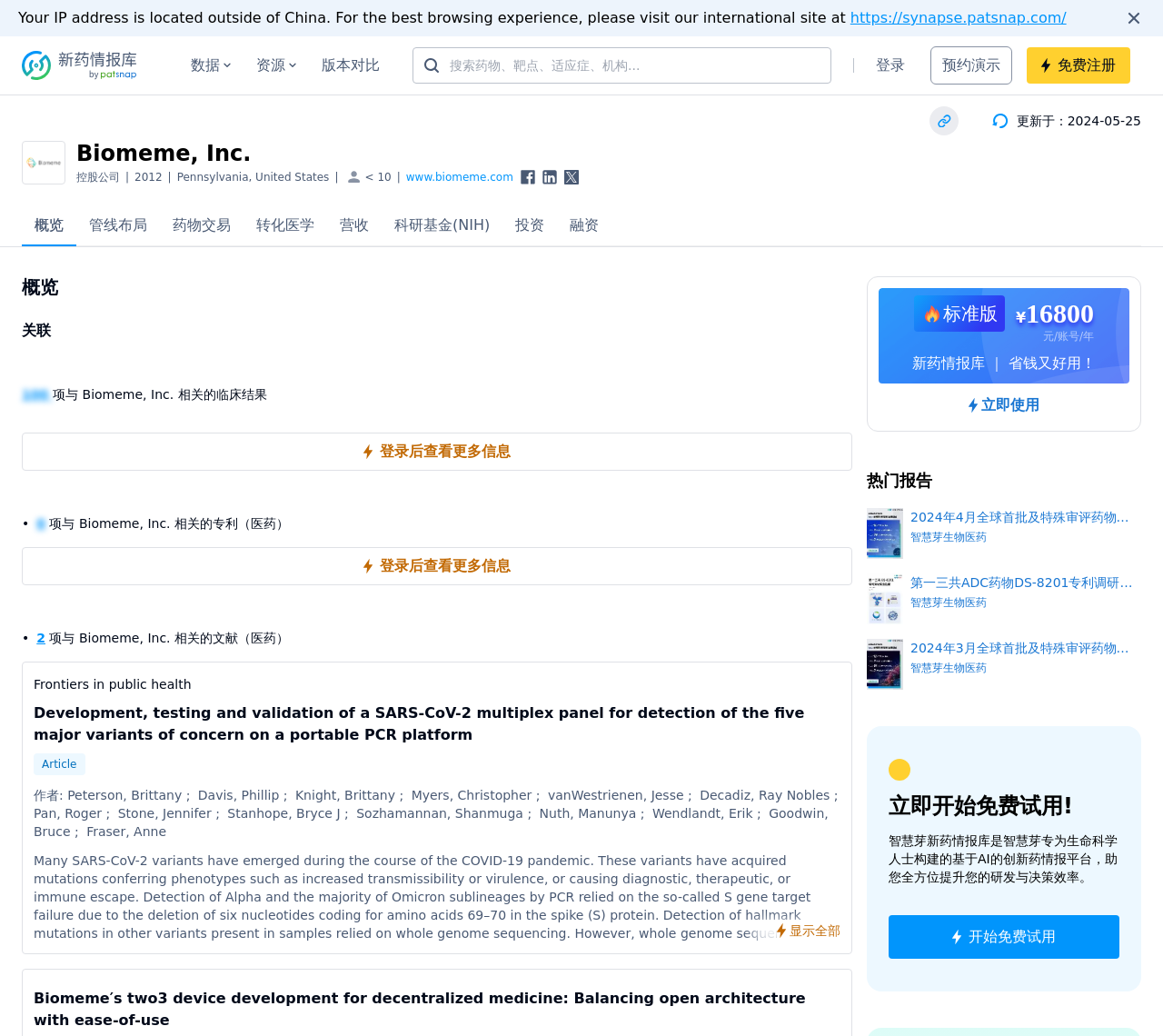Please provide the bounding box coordinates for the element that needs to be clicked to perform the following instruction: "register for free". The coordinates should be given as four float numbers between 0 and 1, i.e., [left, top, right, bottom].

[0.883, 0.046, 0.972, 0.081]